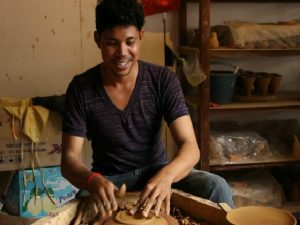Answer the question with a brief word or phrase:
What is highlighted by the warm lighting in the image?

Textures of clay and handcrafted items